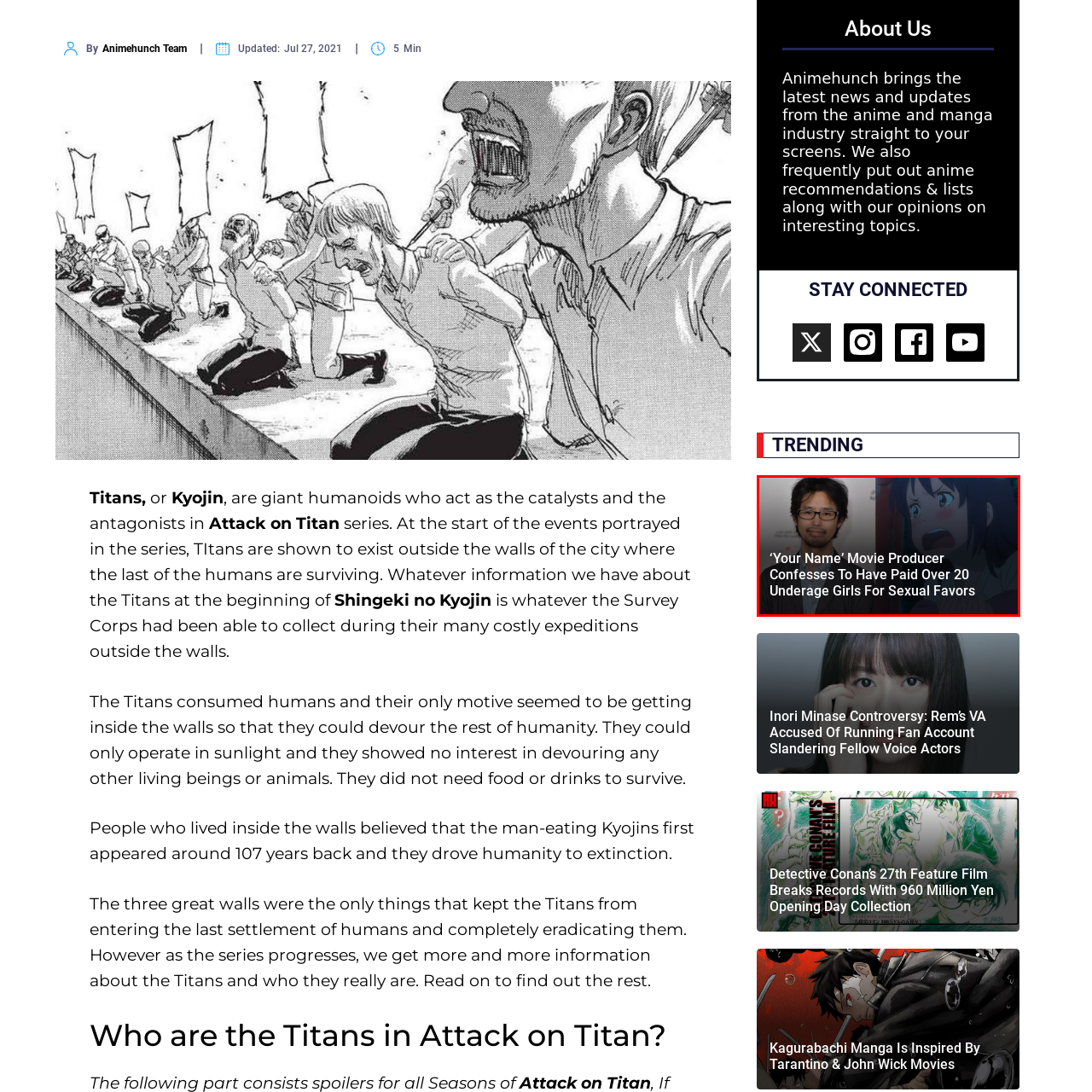Direct your attention to the zone enclosed by the orange box, What is the controversy involving the film's producer? 
Give your response in a single word or phrase.

Paying underage girls for sexual favors